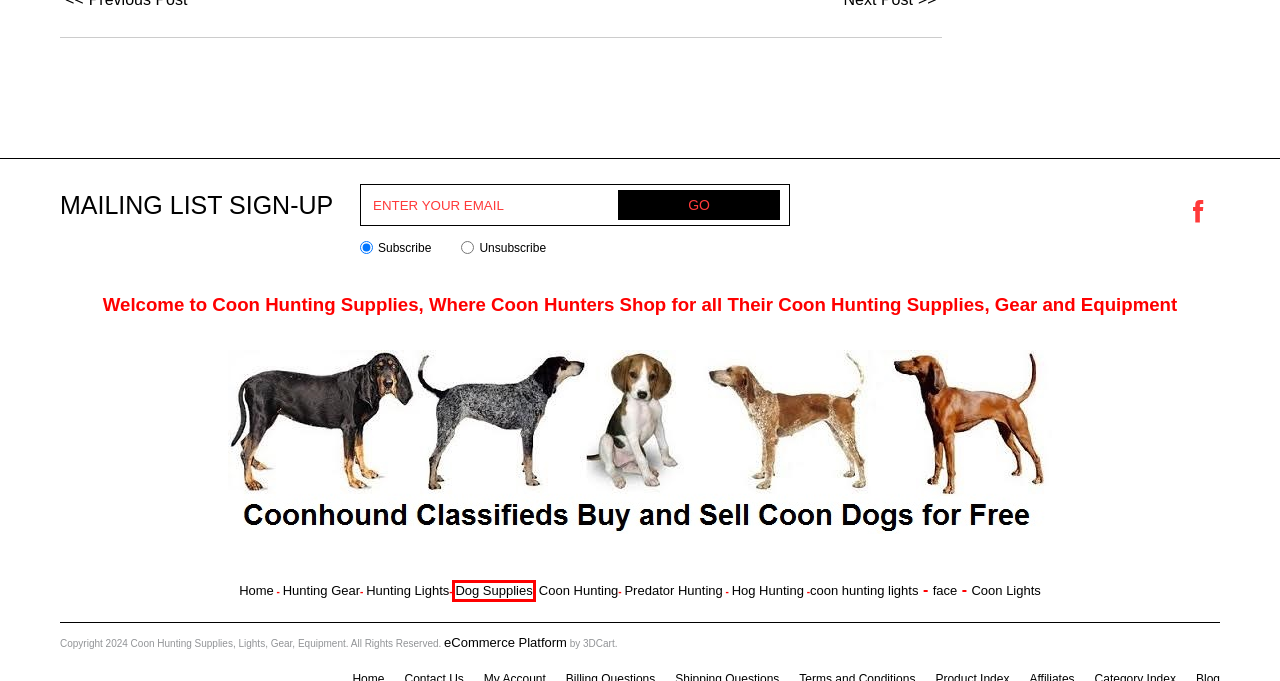Look at the screenshot of a webpage where a red rectangle bounding box is present. Choose the webpage description that best describes the new webpage after clicking the element inside the red bounding box. Here are the candidates:
A. Predator Hunting Supplies, Gear, Equipment
B. Shipping Questions Coon Hunting Supplies
C. Hog Hunting Supplies and Hog Dog Supplies
D. Best Ecommerce Software of 2024 | SaaS Ecommerce Platform
E. Coon Hunting Lights, Traps, Gear, Equipment
F. Hunting Dog Supplies - Coon Hunting Supplies
G. Hunting Lights - Coon Hunting Supplies
H. Hunting Gear, Hunting Clothes, Hunting Apparel

F